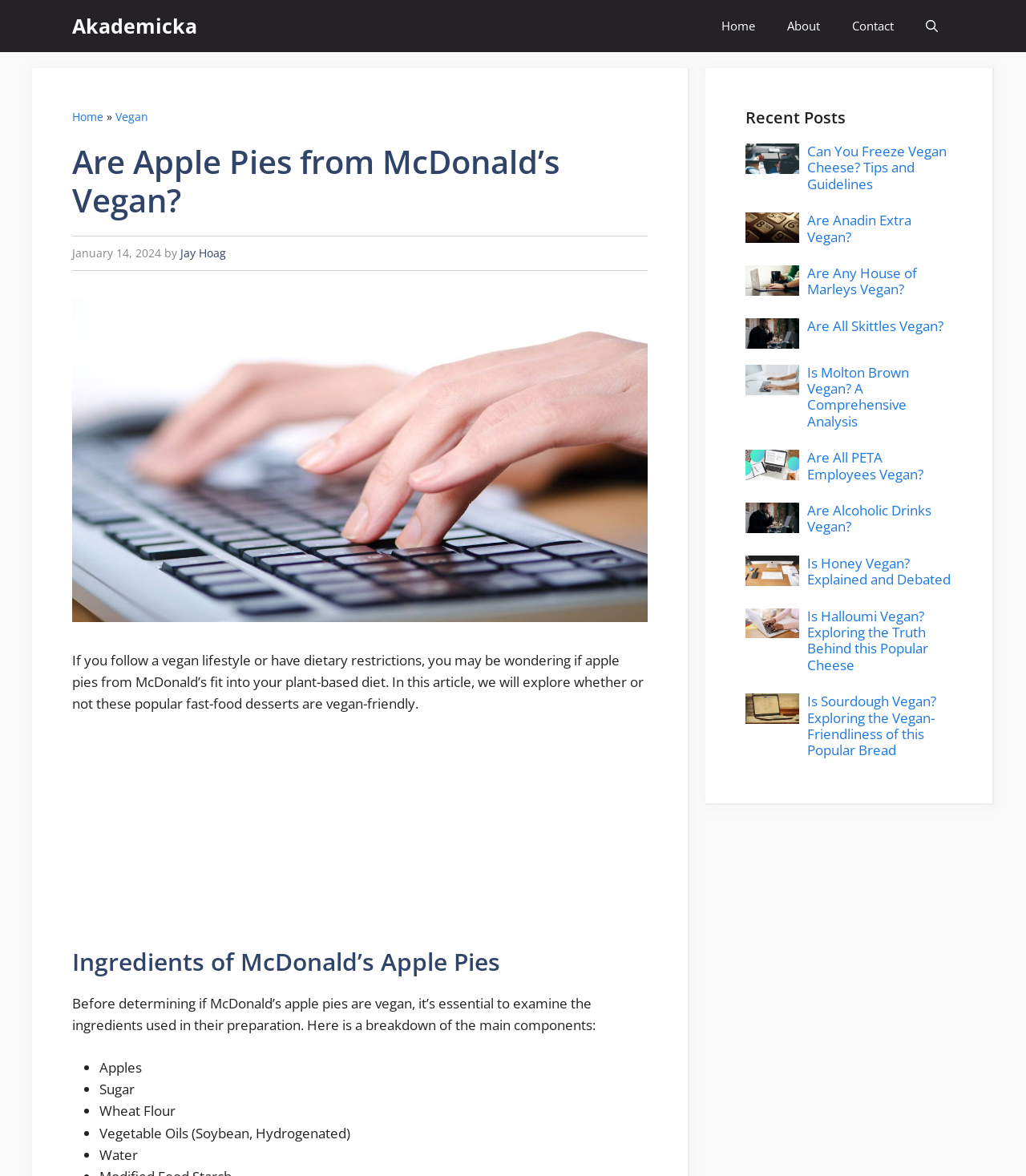Determine the bounding box coordinates of the region I should click to achieve the following instruction: "View profile of ashishkumar12". Ensure the bounding box coordinates are four float numbers between 0 and 1, i.e., [left, top, right, bottom].

None